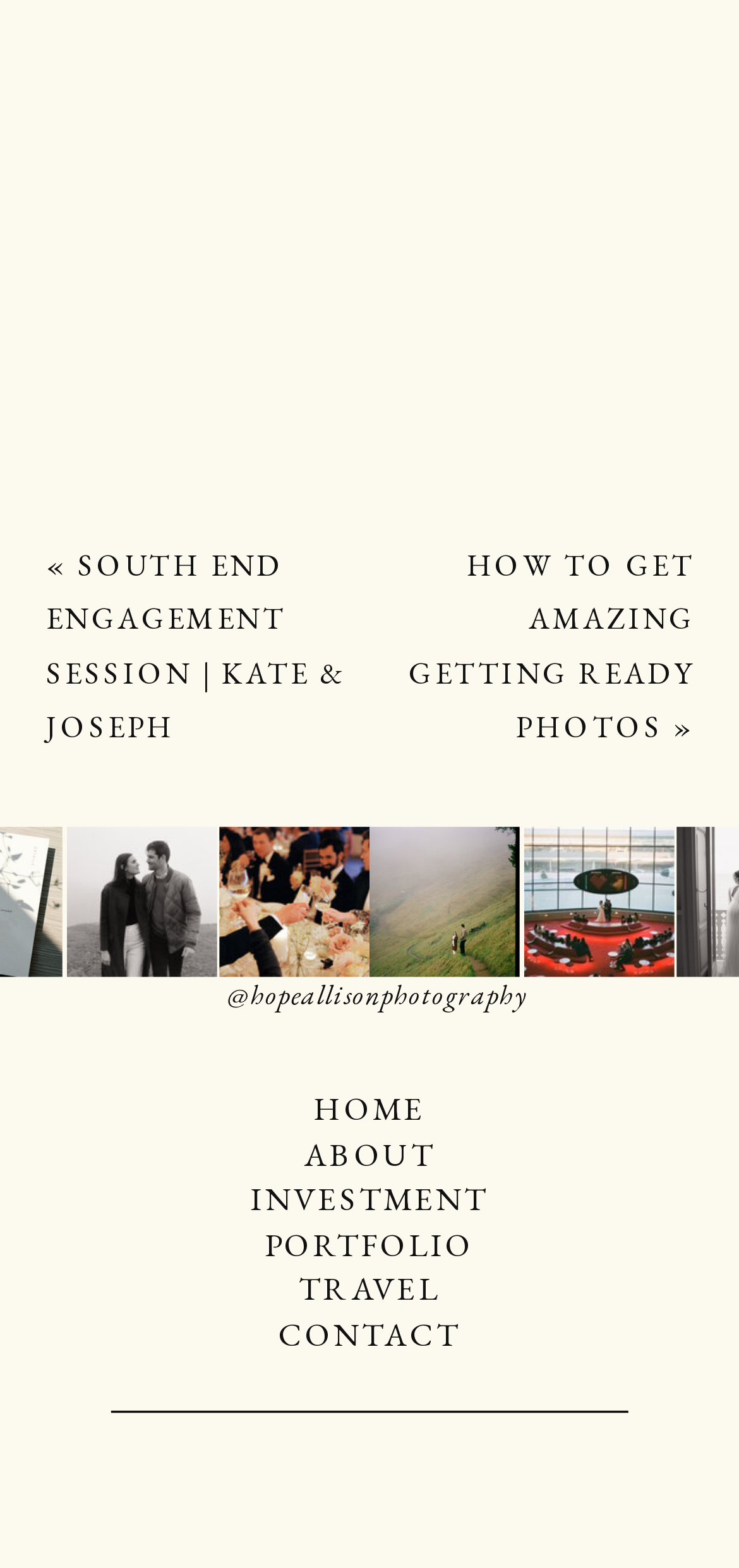Please identify the bounding box coordinates of the clickable element to fulfill the following instruction: "visit the south end engagement session page". The coordinates should be four float numbers between 0 and 1, i.e., [left, top, right, bottom].

[0.062, 0.348, 0.468, 0.476]